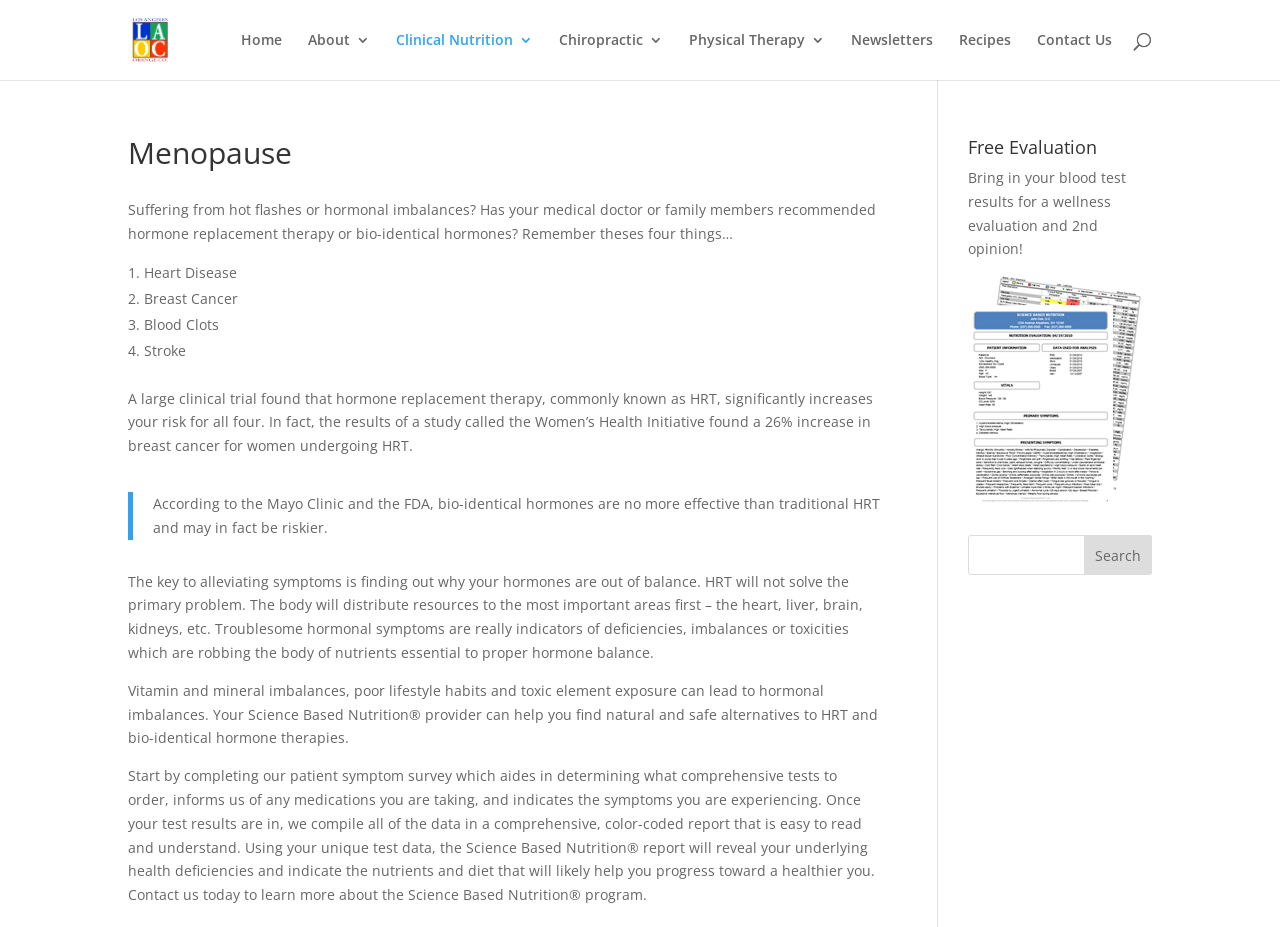Please specify the bounding box coordinates of the element that should be clicked to execute the given instruction: 'View Full Validation Report'. Ensure the coordinates are four float numbers between 0 and 1, expressed as [left, top, right, bottom].

None